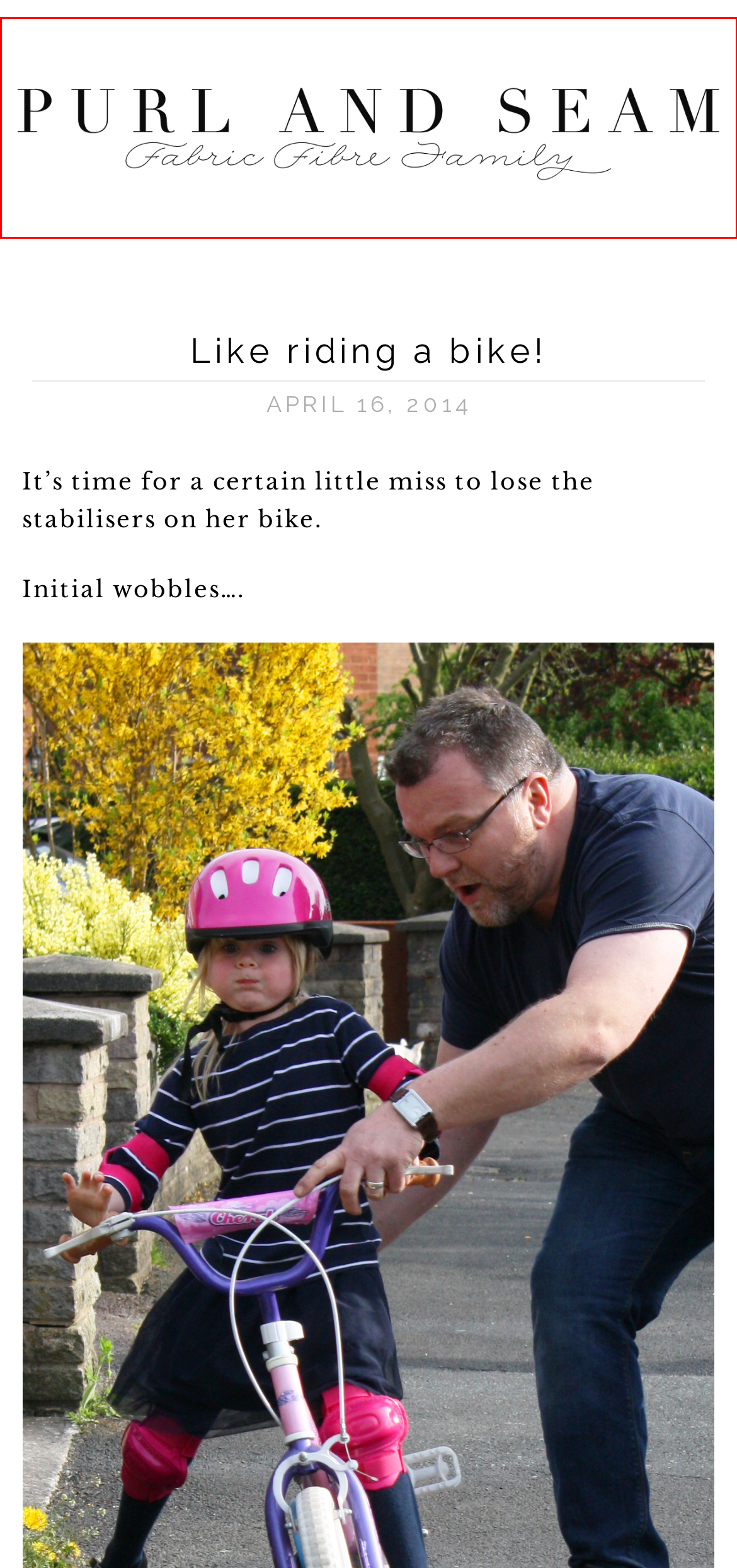You have a screenshot of a webpage with a red rectangle bounding box around an element. Identify the best matching webpage description for the new page that appears after clicking the element in the bounding box. The descriptions are:
A. The little socks that could - Purl and Seam
B. Purl and Seam - Fabric : Fibre : Family
C. Devon - Purl and Seam
D. BurdaStyle 130 - blue silk prom gown - Purl and Seam
E. Sewing Princess – Sewing Blog – Blog di Cucito
F. Proud mama - Purl and Seam
G. Aislinn - the finished garment and a giveaway! - Purl and Seam
H. Ingénue FO 1/2011 - Purl and Seam

B